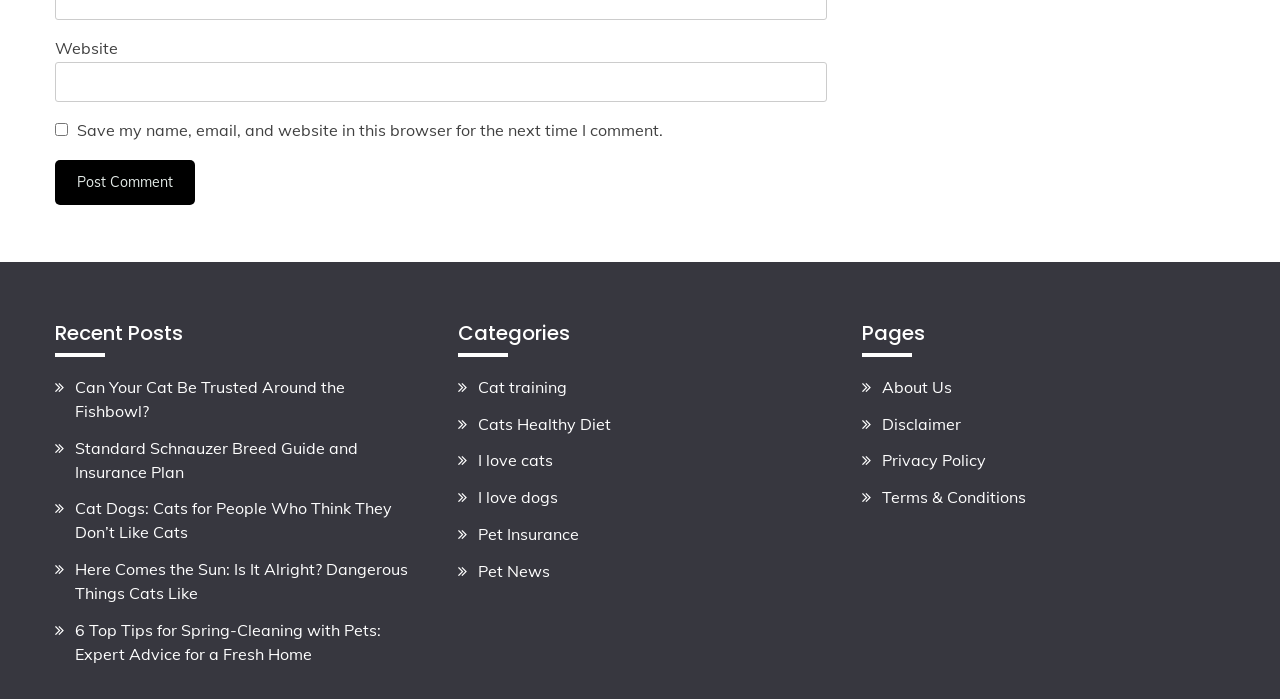Find and indicate the bounding box coordinates of the region you should select to follow the given instruction: "Enter website".

[0.043, 0.089, 0.646, 0.146]